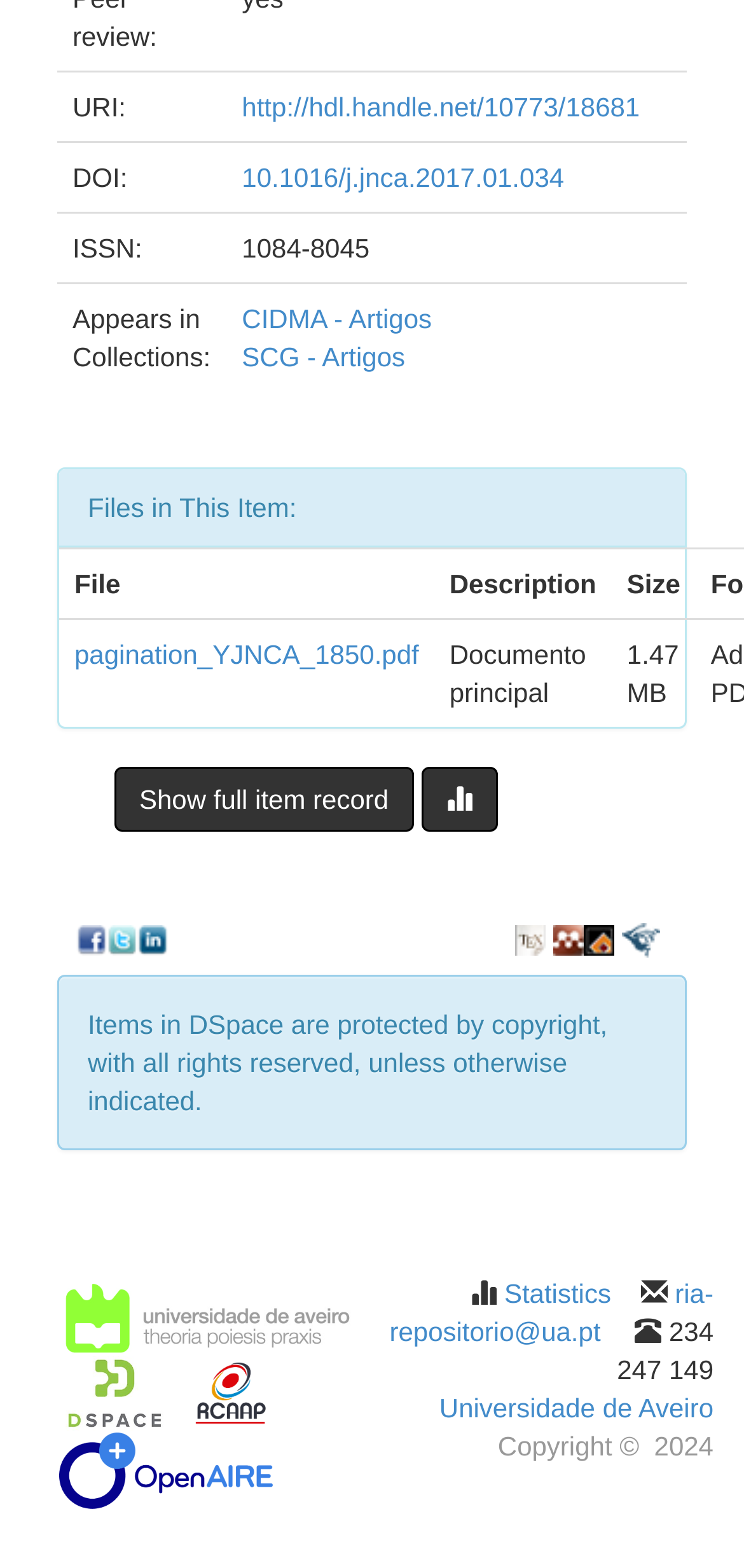Can you find the bounding box coordinates of the area I should click to execute the following instruction: "Click the link to CIDMA - Artigos"?

[0.325, 0.193, 0.58, 0.212]